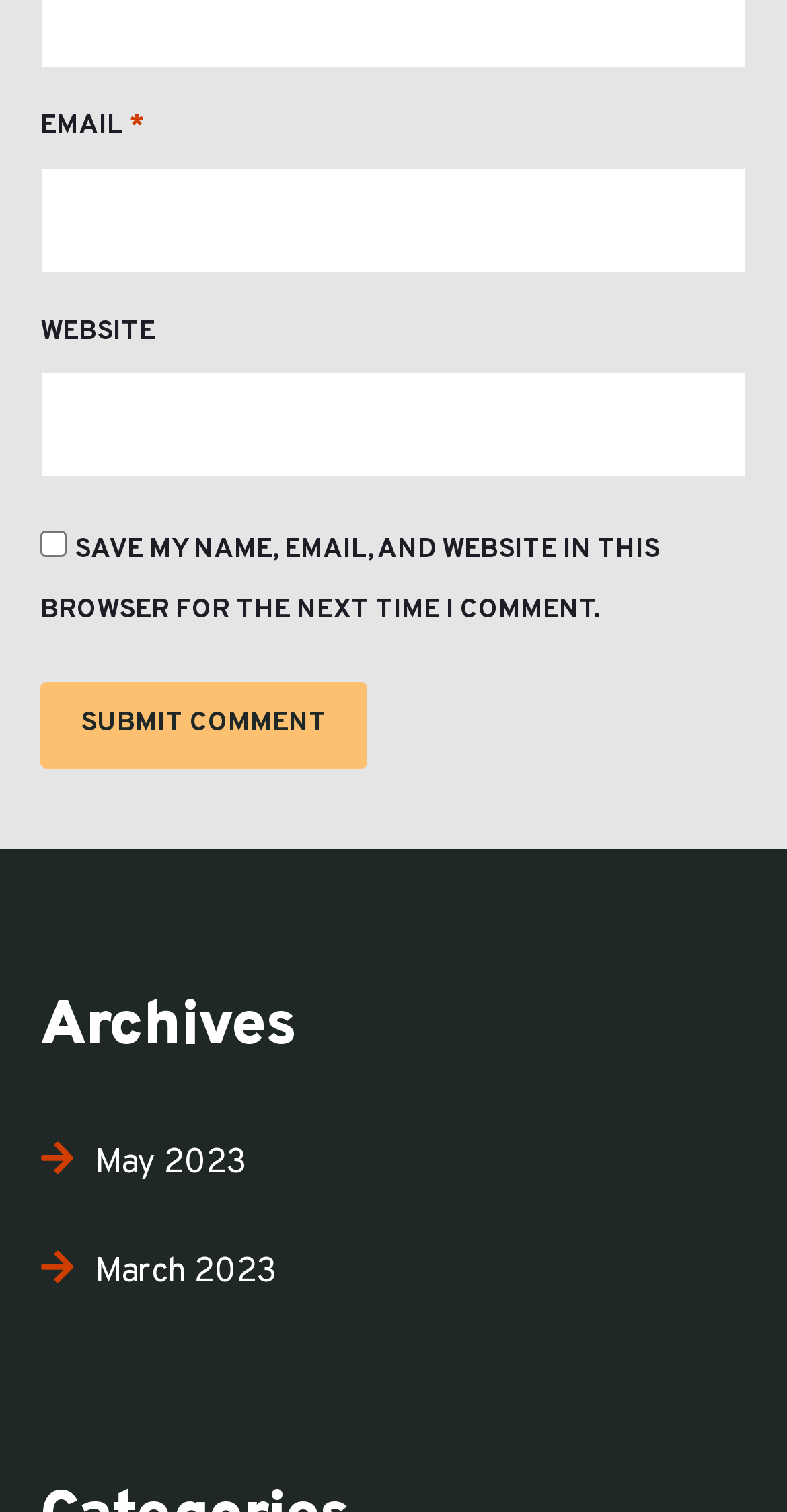What is the label of the first textbox?
Using the visual information, reply with a single word or short phrase.

EMAIL *